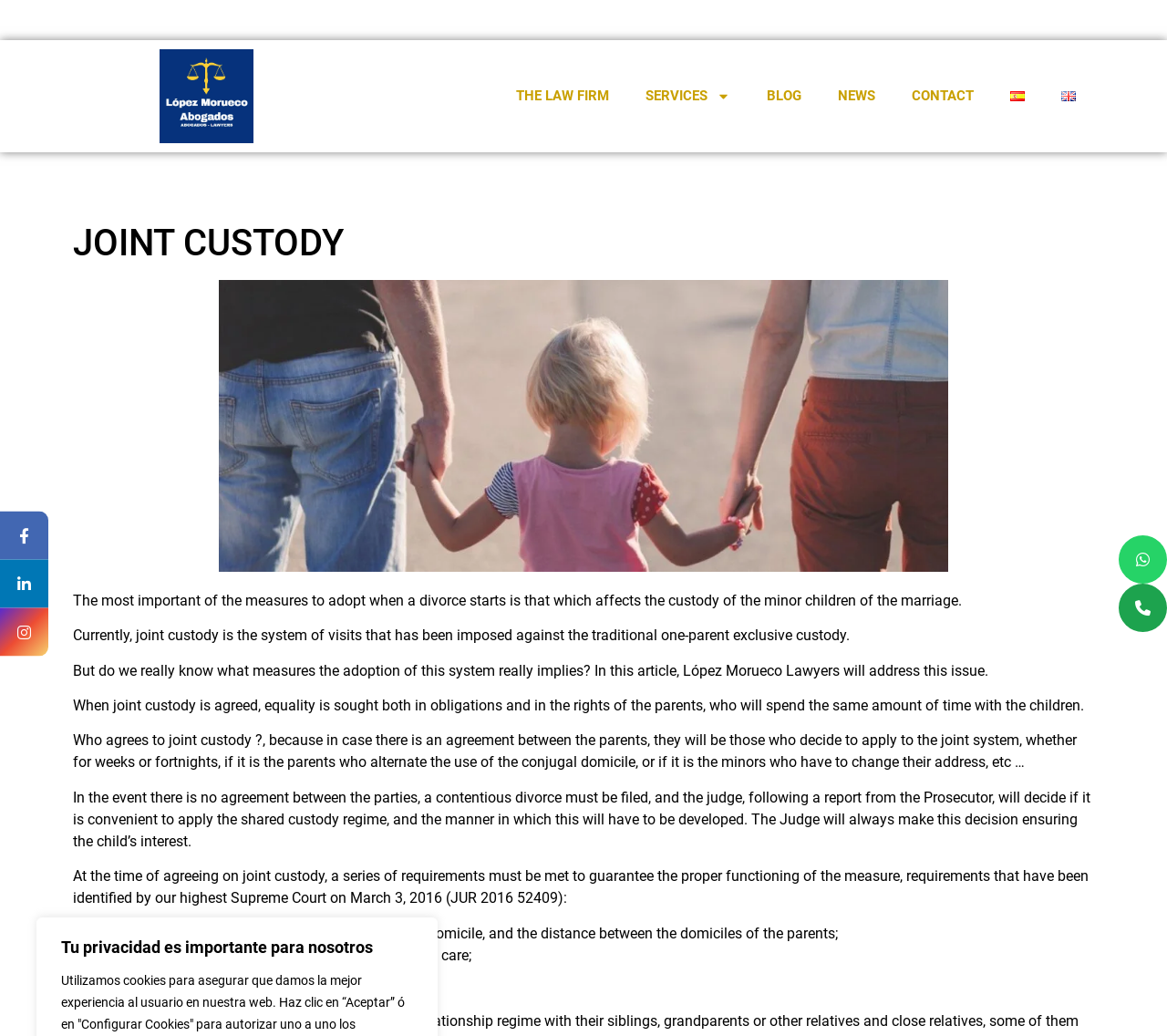Please provide a detailed answer to the question below by examining the image:
What is the main topic of the article on this webpage?

I determined the main topic by reading the headings and static text on the webpage, which all seem to be discussing joint custody and its implications.